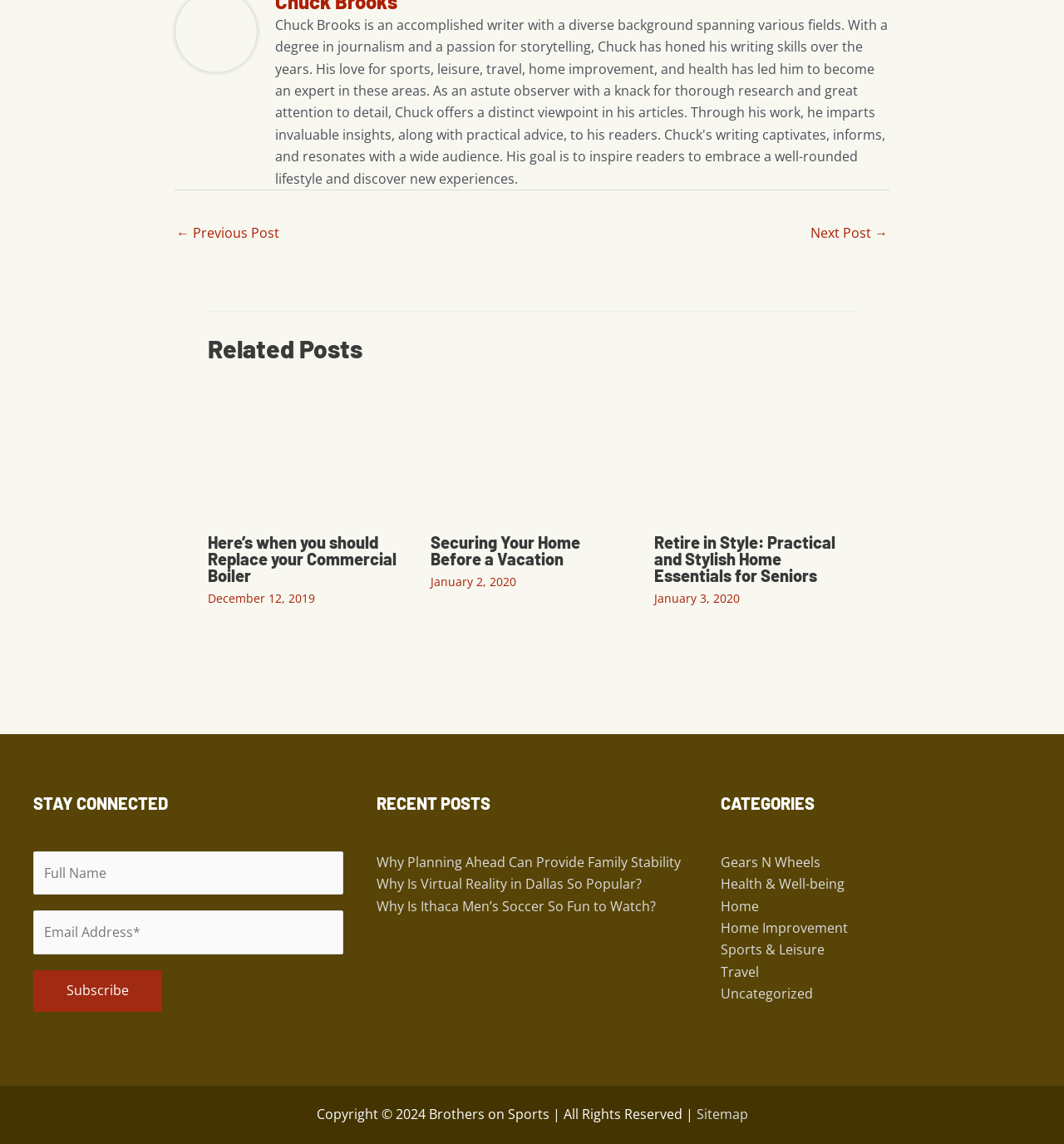Respond to the following query with just one word or a short phrase: 
What is the copyright year mentioned at the bottom of the page?

2024